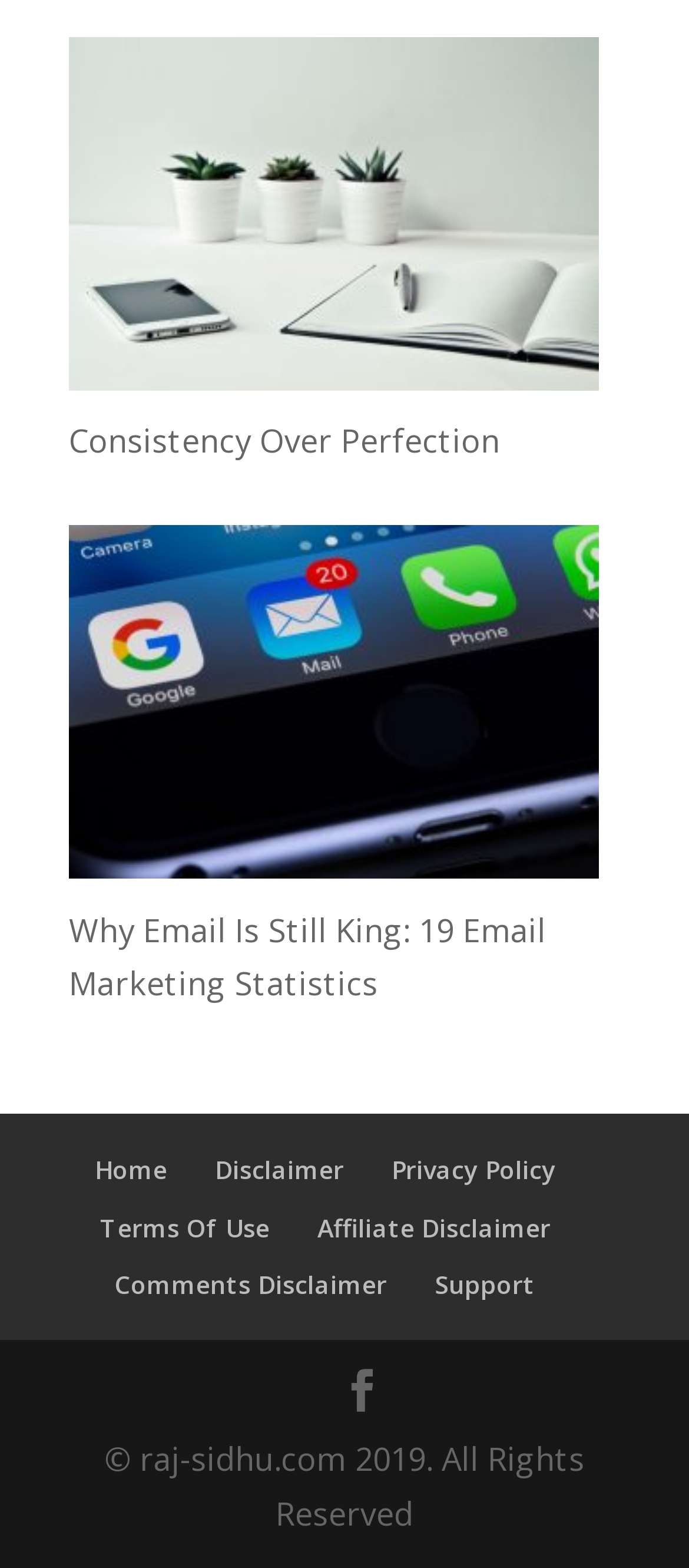Respond to the question below with a single word or phrase:
How many links are in the footer?

9